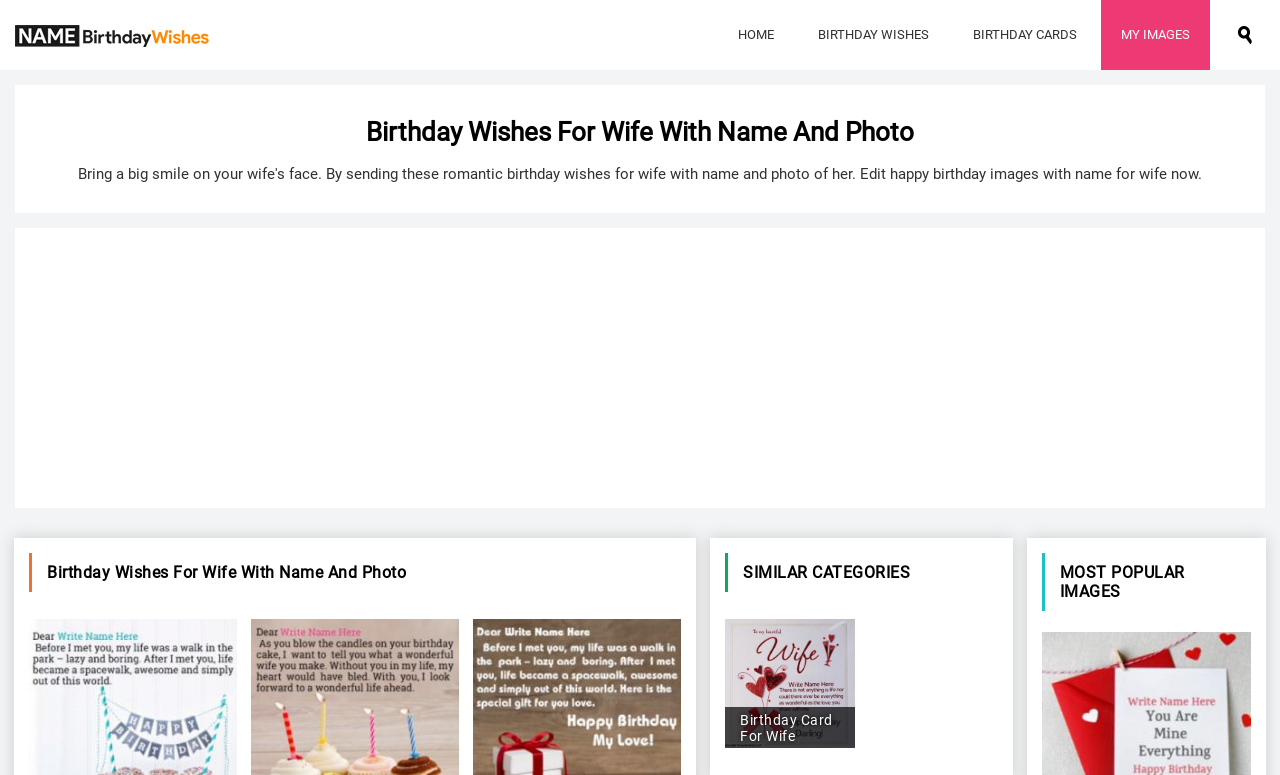Locate the bounding box coordinates of the clickable element to fulfill the following instruction: "edit birthday cards". Provide the coordinates as four float numbers between 0 and 1 in the format [left, top, right, bottom].

[0.745, 0.0, 0.857, 0.09]